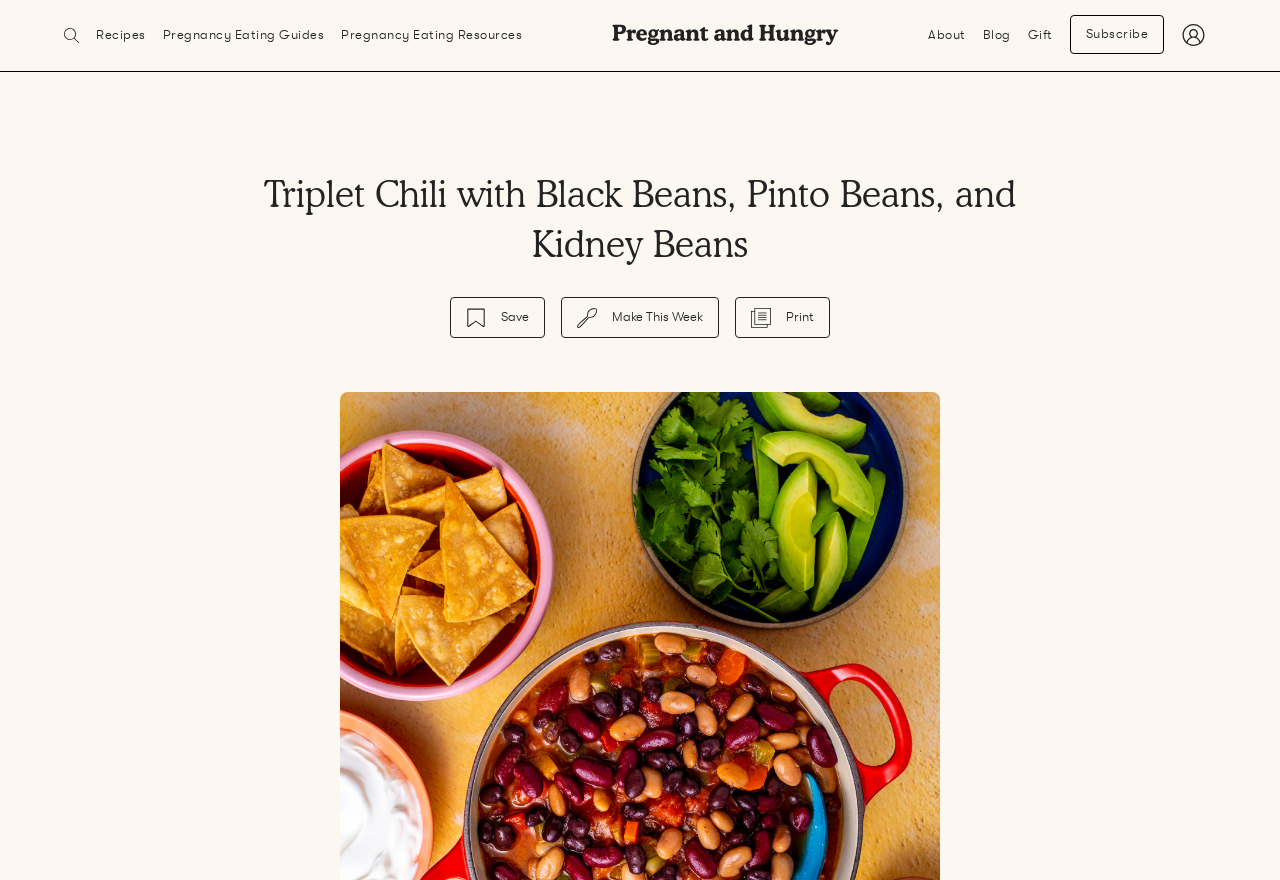Determine the bounding box coordinates for the area that needs to be clicked to fulfill this task: "Read about Antonio Hernández Crane". The coordinates must be given as four float numbers between 0 and 1, i.e., [left, top, right, bottom].

None